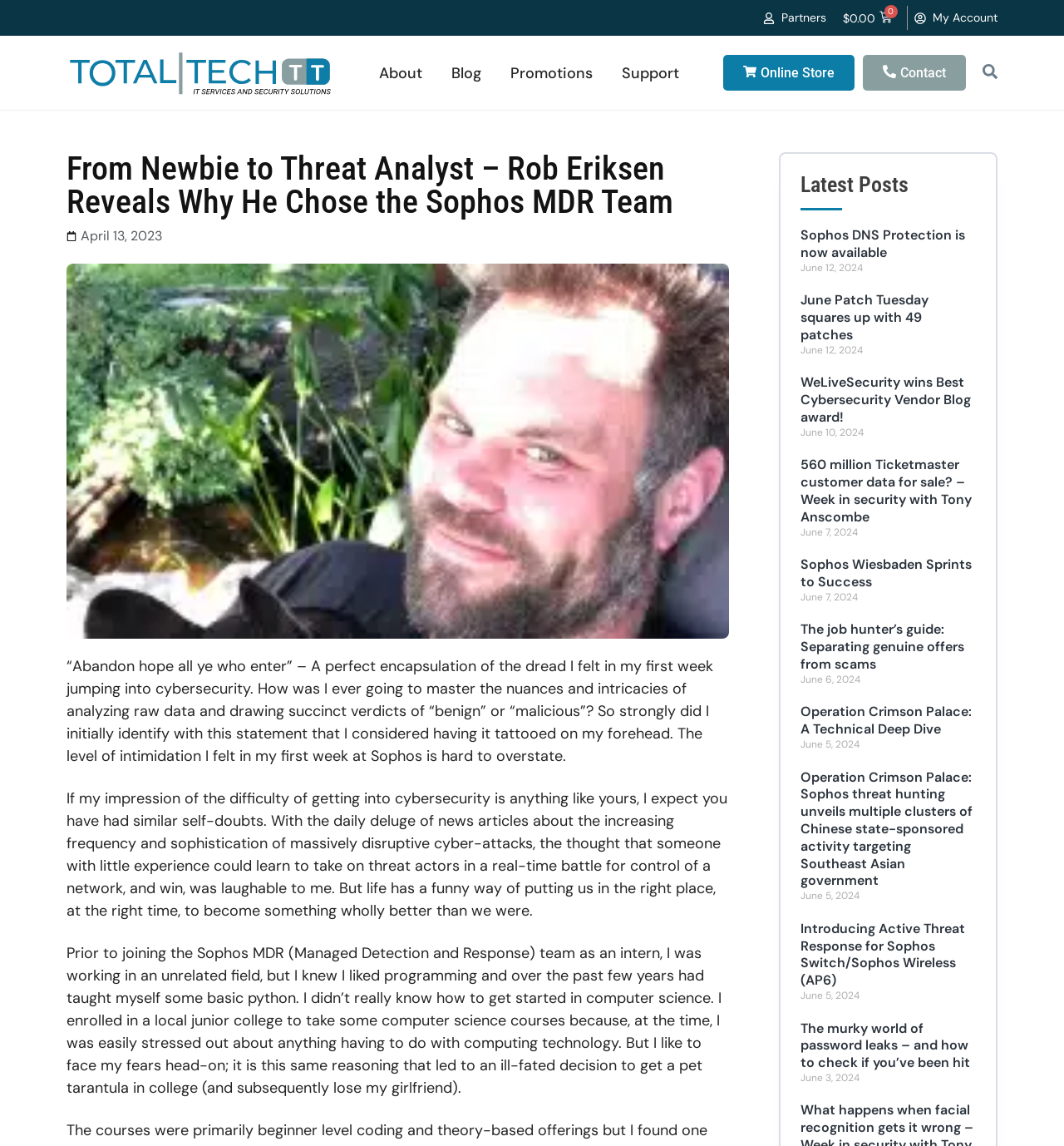What is the name of the person who wrote the article?
Answer with a single word or short phrase according to what you see in the image.

Rob Eriksen